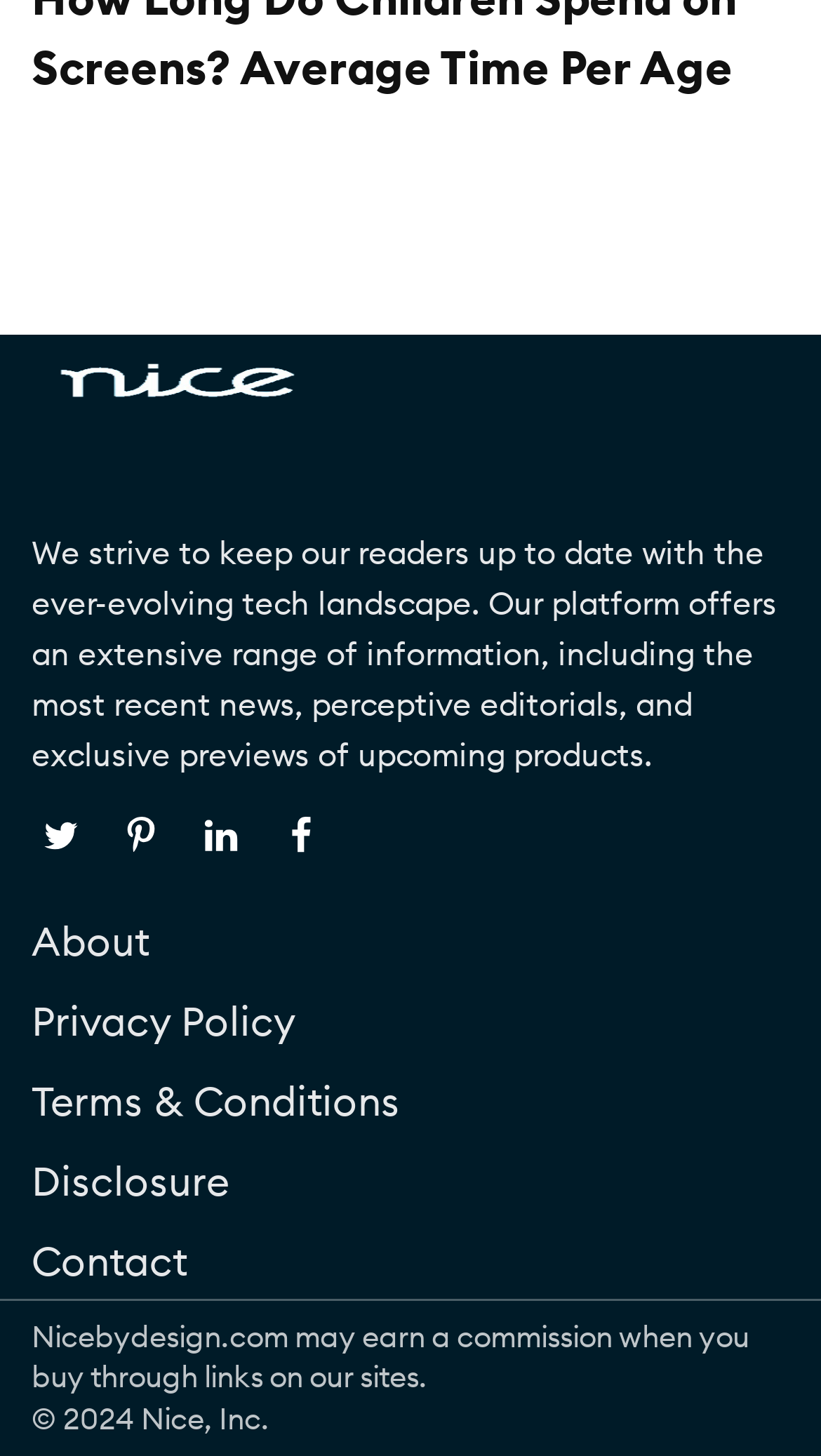Use the information in the screenshot to answer the question comprehensively: What is the copyright year of the website?

The copyright year of the website can be found at the bottom of the page, which is stated as '© 2024 Nice, Inc.'.